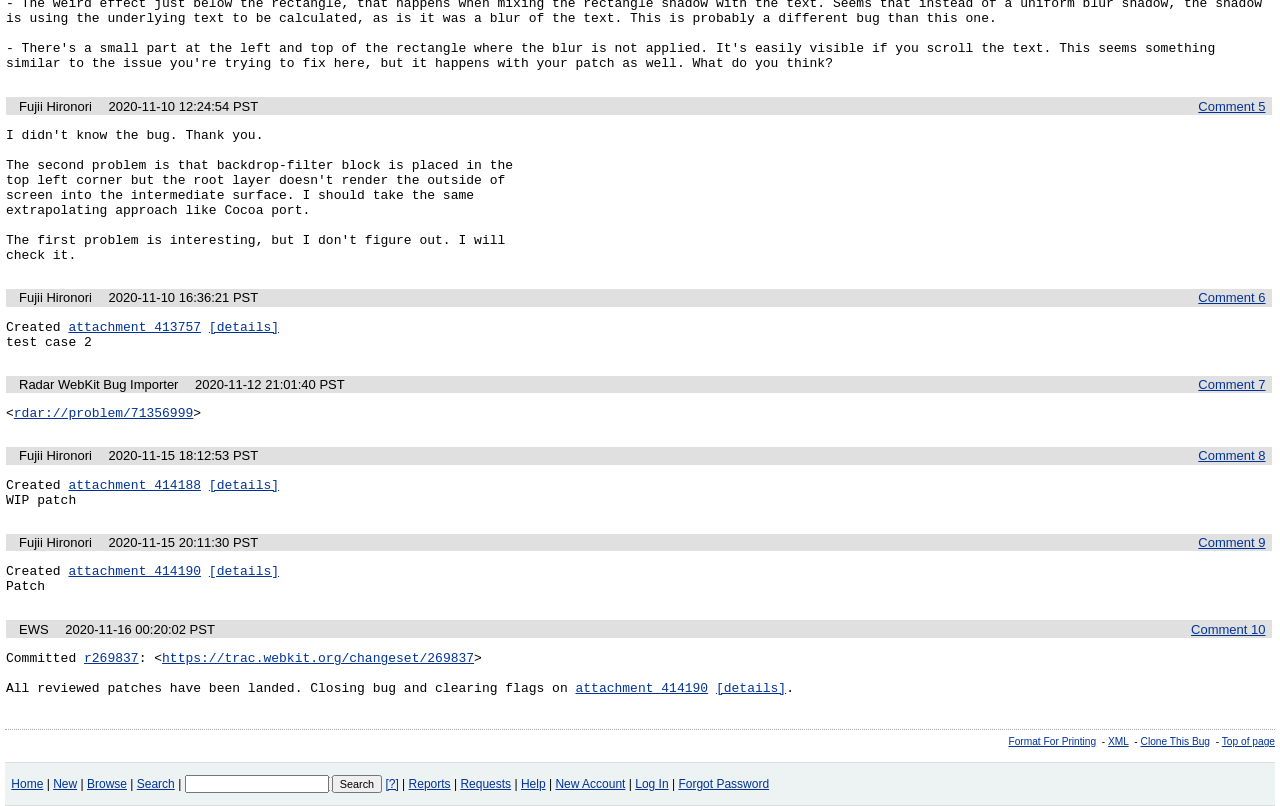Pinpoint the bounding box coordinates of the clickable area necessary to execute the following instruction: "Clone this bug". The coordinates should be given as four float numbers between 0 and 1, namely [left, top, right, bottom].

[0.891, 0.913, 0.945, 0.927]